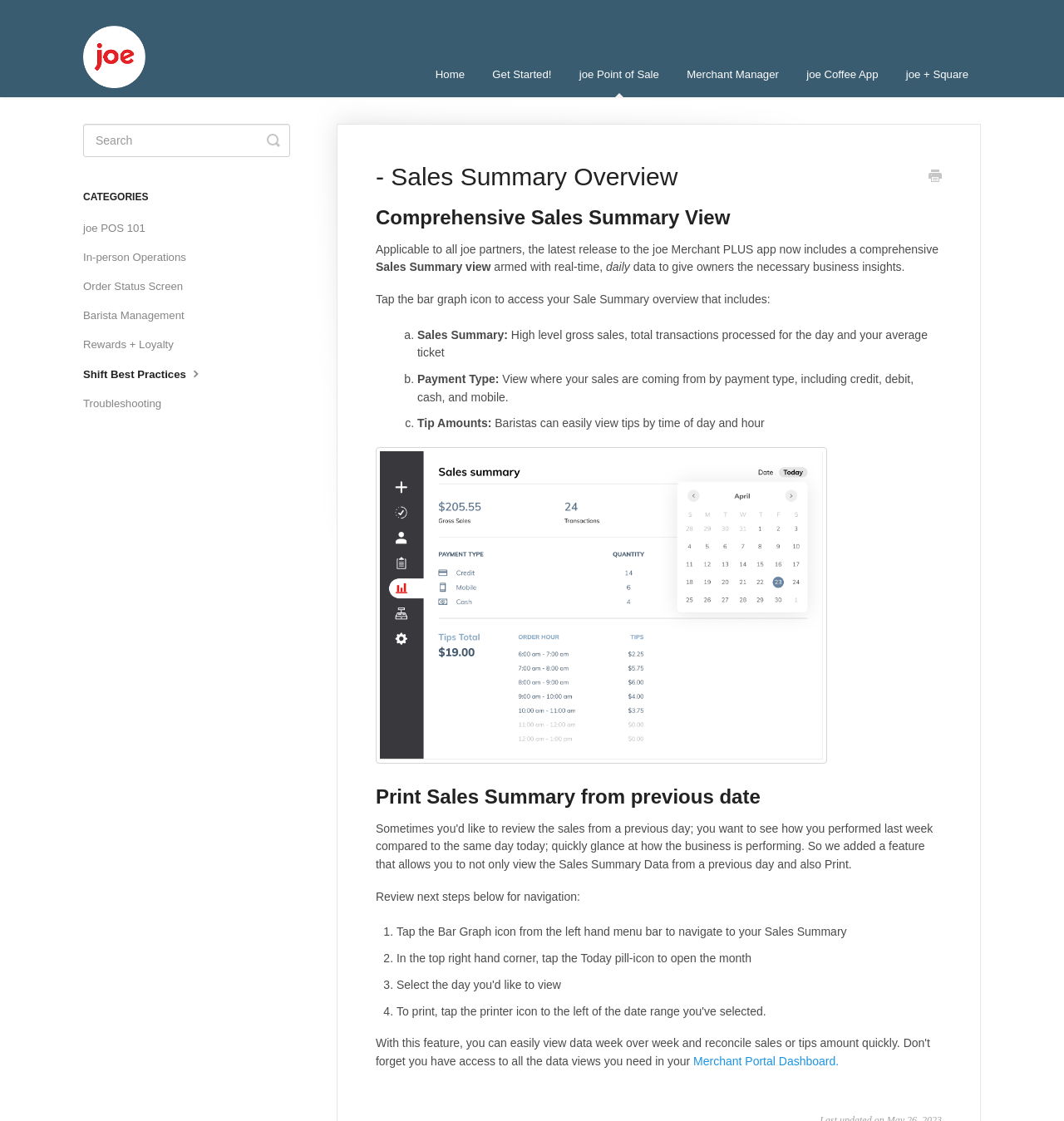Reply to the question below using a single word or brief phrase:
How many steps are required to navigate to the Sales Summary?

4